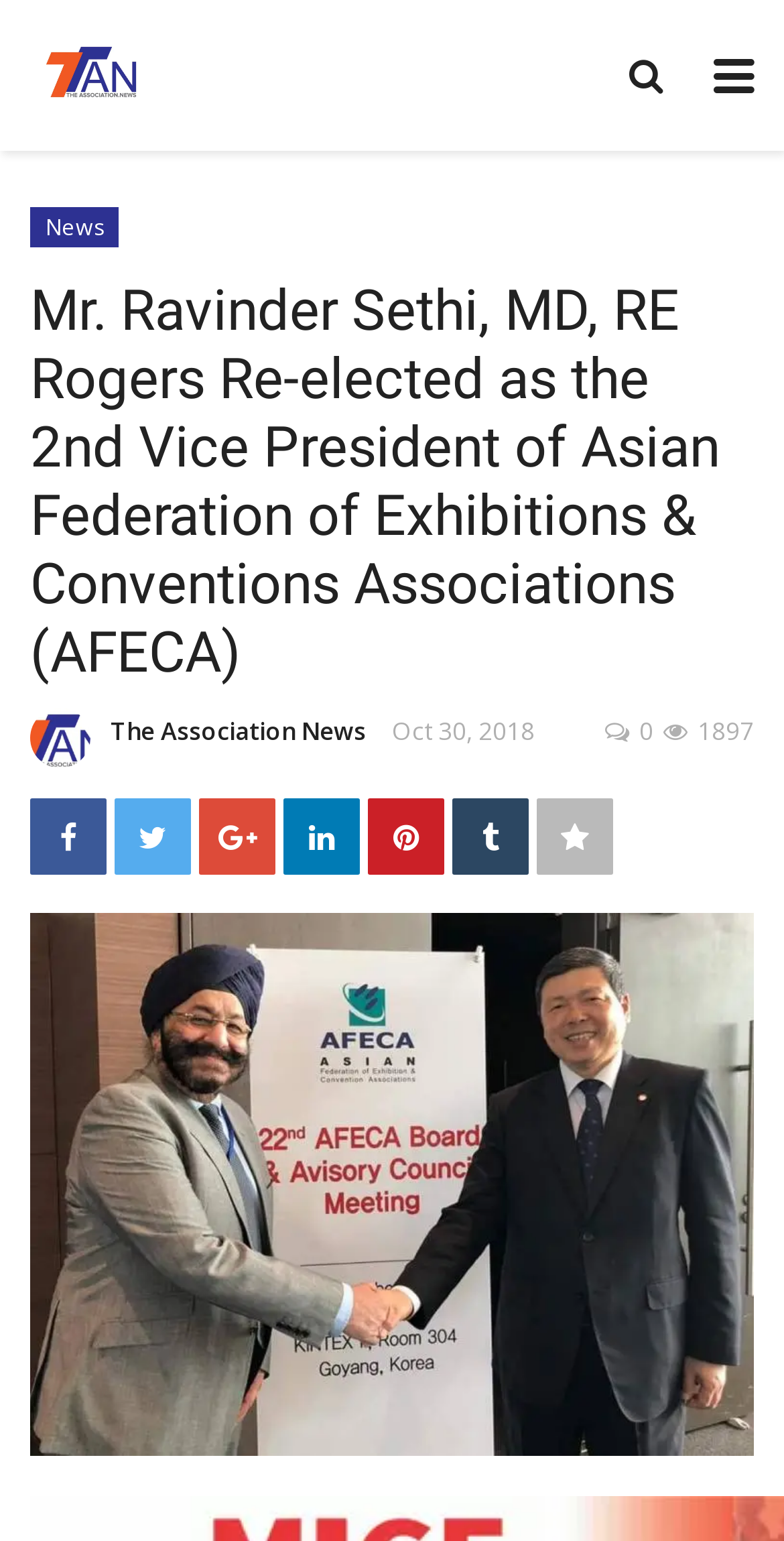What is the title of the news article about?
Could you please answer the question thoroughly and with as much detail as possible?

The title of the news article is located at the top of the webpage, with a bounding box coordinate of [0.038, 0.18, 0.962, 0.446]. It is a heading element, and it mentions Mr. Ravinder Sethi, MD, RE Rogers being re-elected as the 2nd Vice President of Asian Federation of Exhibitions & Conventions Associations (AFECA).